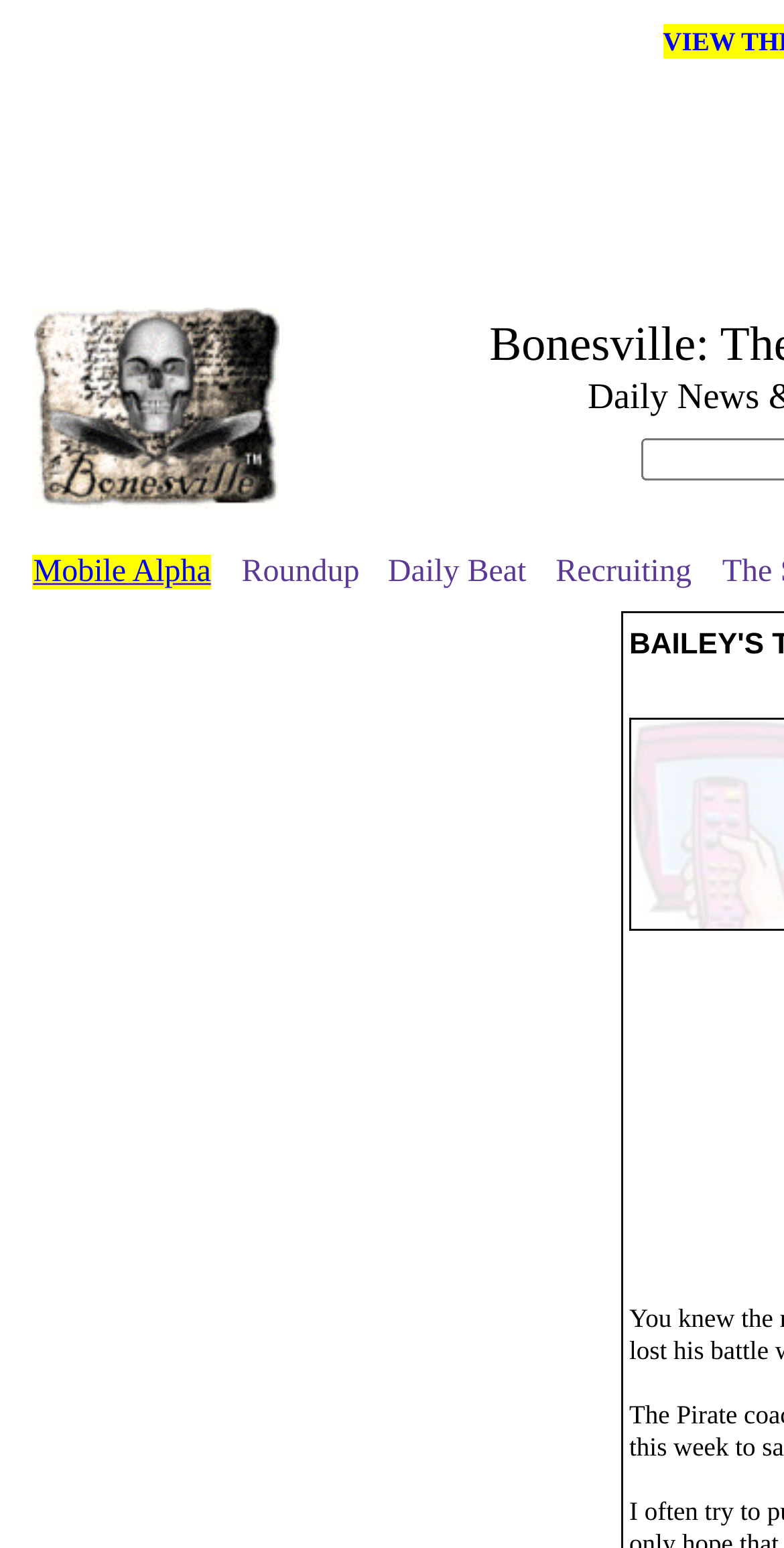Give a detailed account of the webpage, highlighting key information.

The webpage is about Coach Brian Bailey, with a focus on his enduring impact. At the top-left corner, there is a table cell containing a link with an associated image, which is likely a profile picture or a logo. 

Below this table cell, there are four more table cells arranged horizontally, each containing a link with a distinct label: "Mobile Alpha", "Roundup", "Daily Beat", and "Recruiting". These links are positioned in the middle section of the webpage, with "Mobile Alpha" on the left, "Roundup" in the center-left, "Daily Beat" in the center-right, and "Recruiting" on the right.